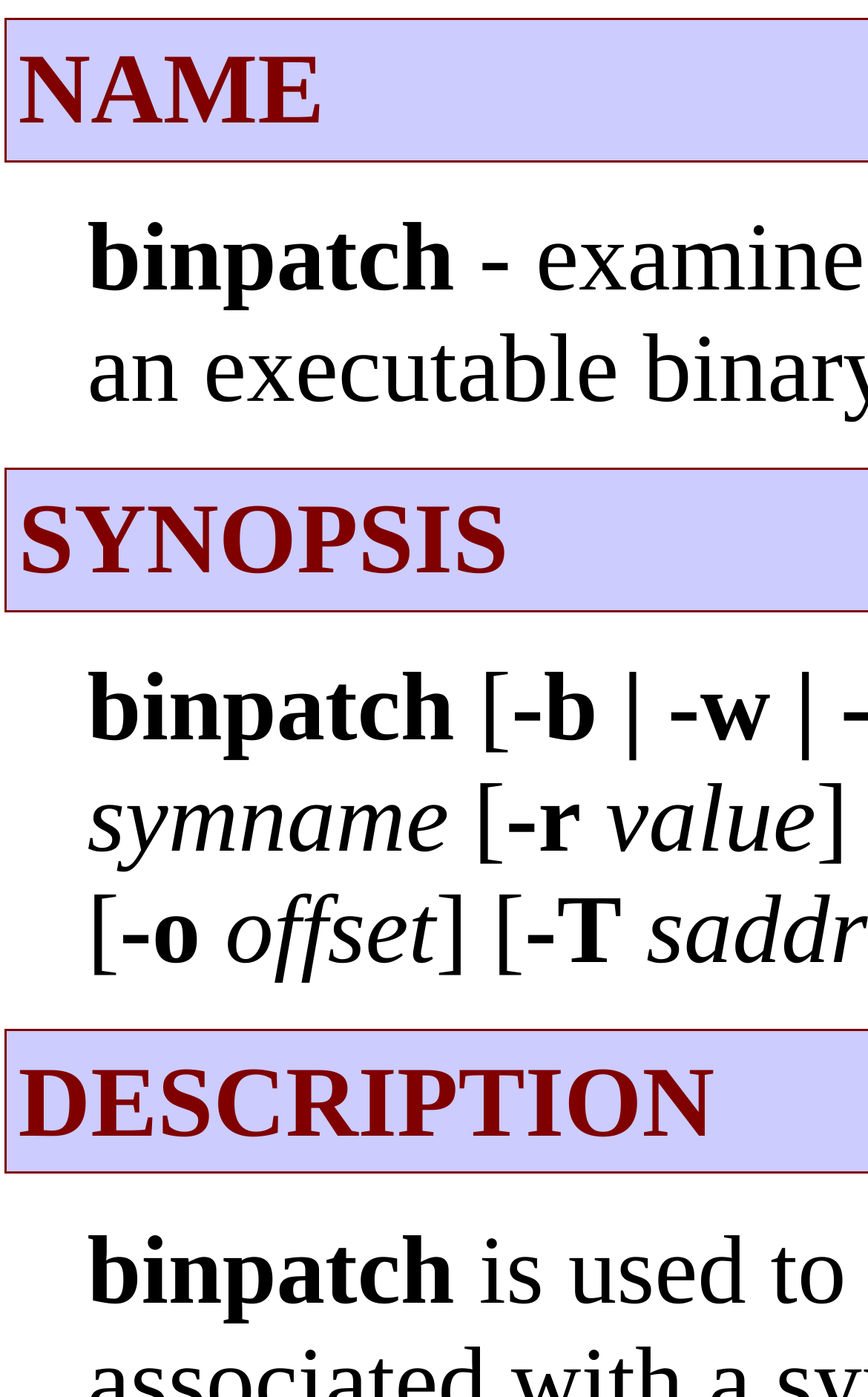How many columns of text are there?
By examining the image, provide a one-word or phrase answer.

2